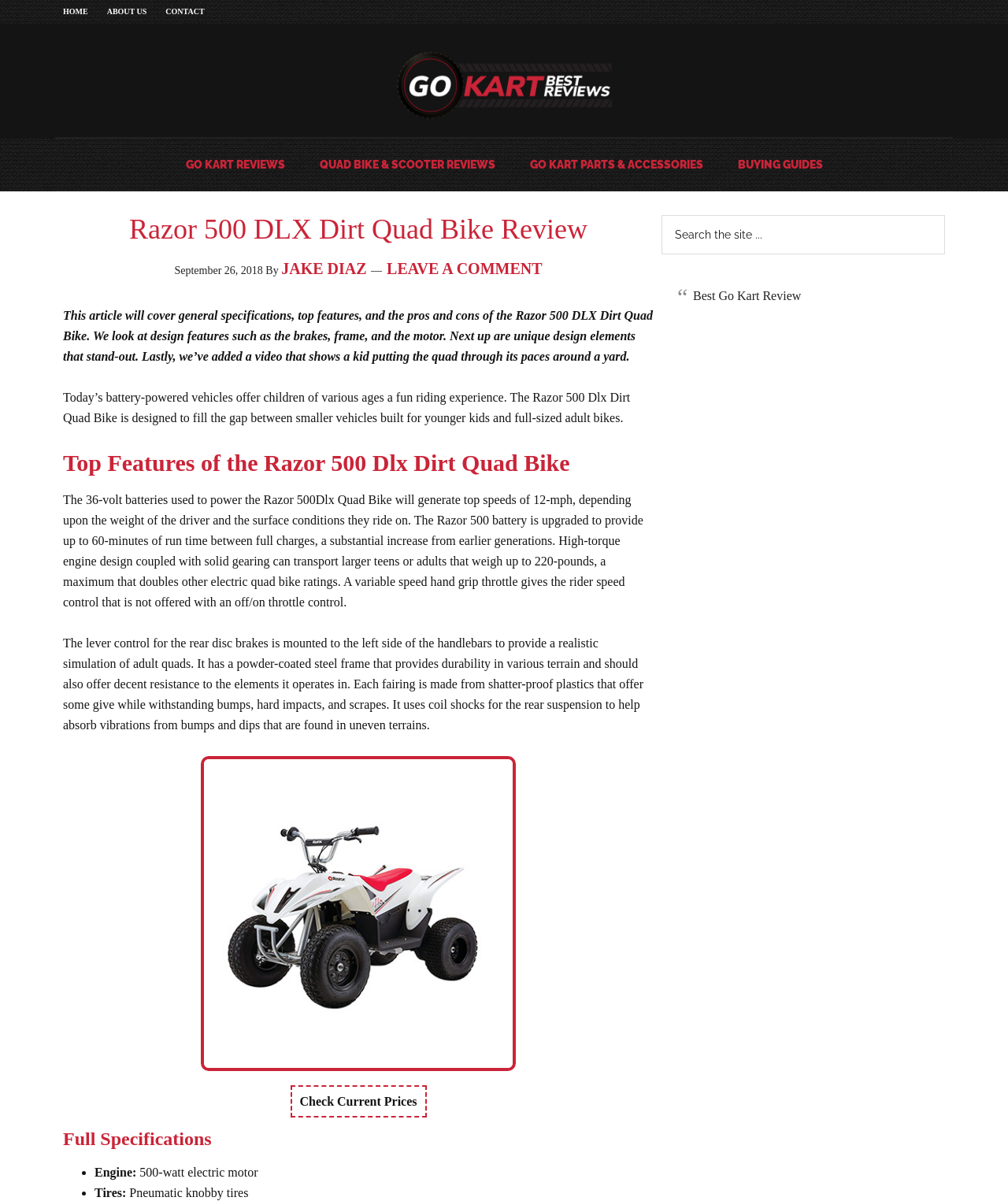Using the information in the image, give a comprehensive answer to the question: 
What is the top speed of the Razor 500 DLX?

The top speed of the Razor 500 DLX can be found in the paragraph that describes the top features of the bike, which states that the 36-volt batteries used to power the Razor 500Dlx Quad Bike will generate top speeds of 12-mph, depending upon the weight of the driver and the surface conditions they ride on.